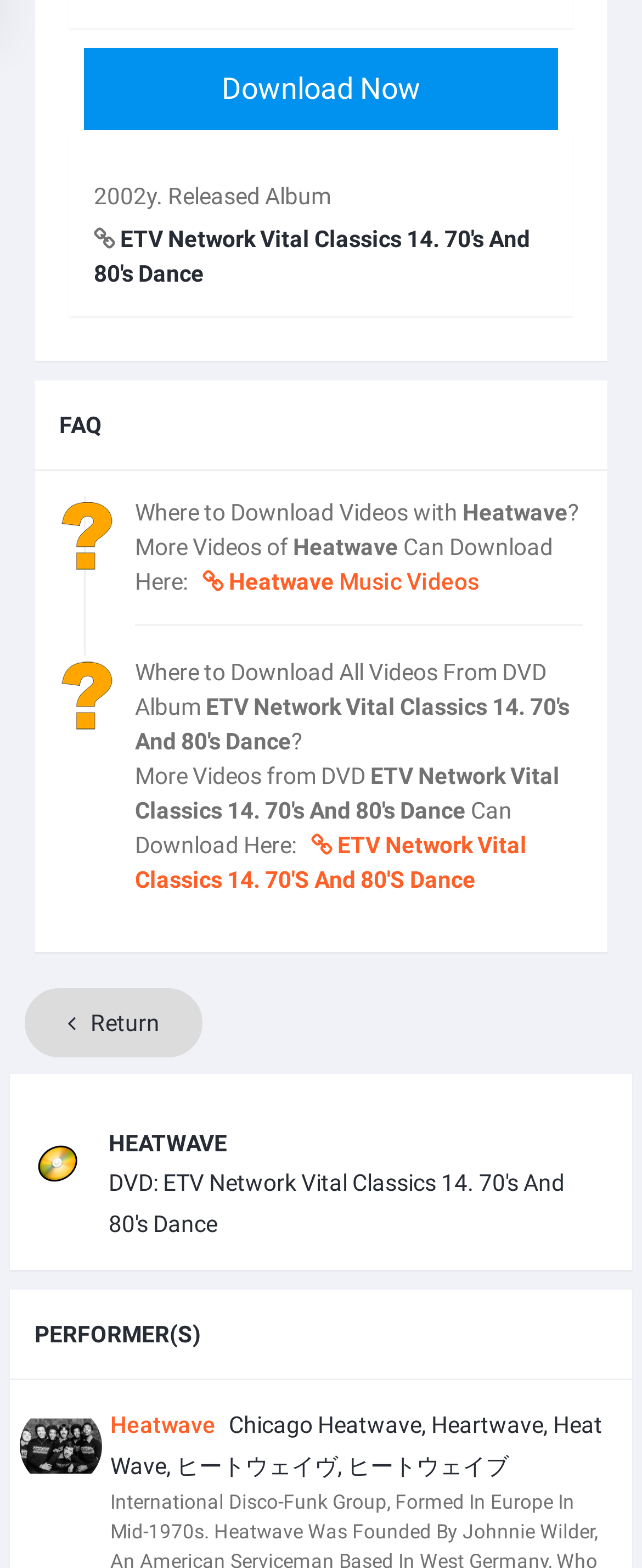Determine the bounding box for the described HTML element: "return". Ensure the coordinates are four float numbers between 0 and 1 in the format [left, top, right, bottom].

[0.038, 0.63, 0.315, 0.675]